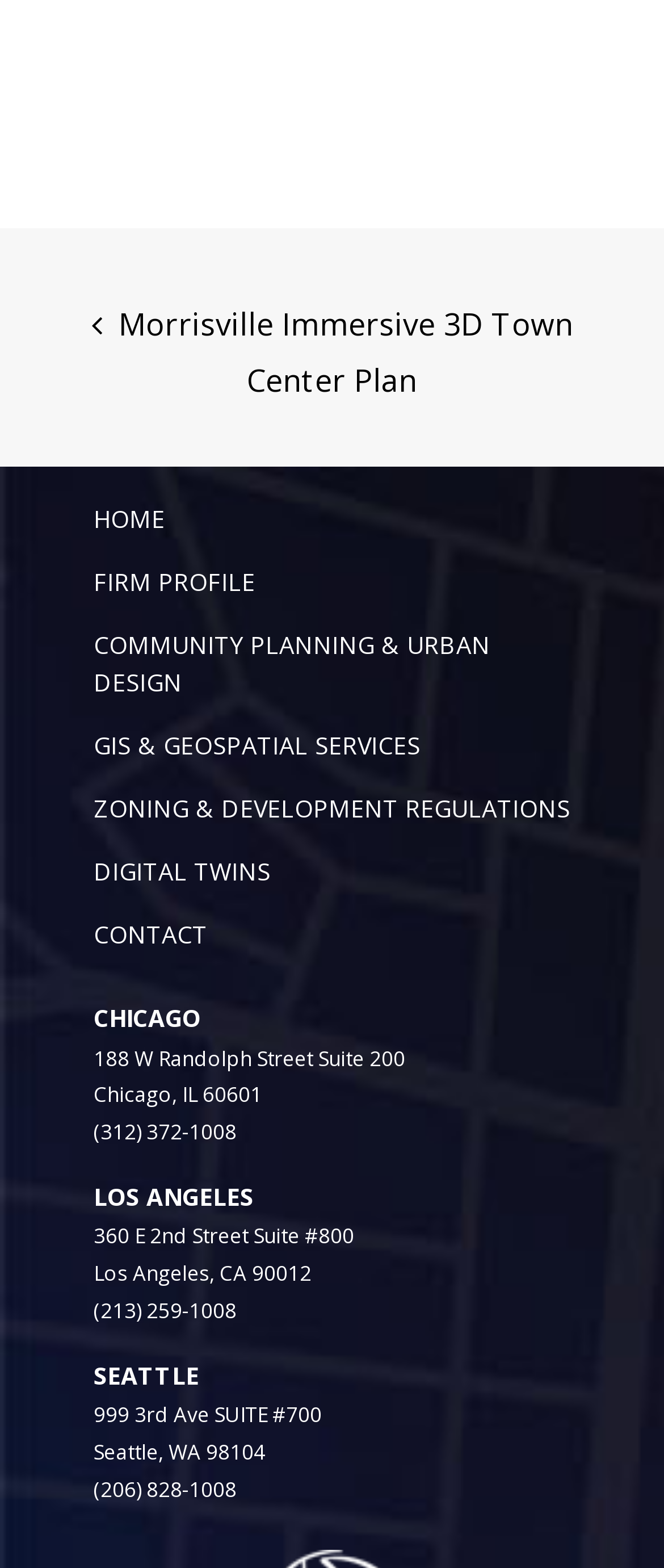Respond with a single word or phrase:
What services does the company offer?

Community planning, GIS, etc.